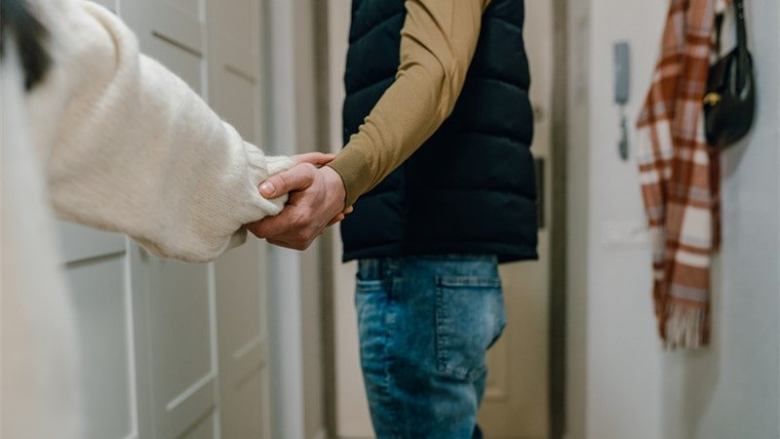Give a short answer using one word or phrase for the question:
What is the woman wearing?

Light-colored sweater